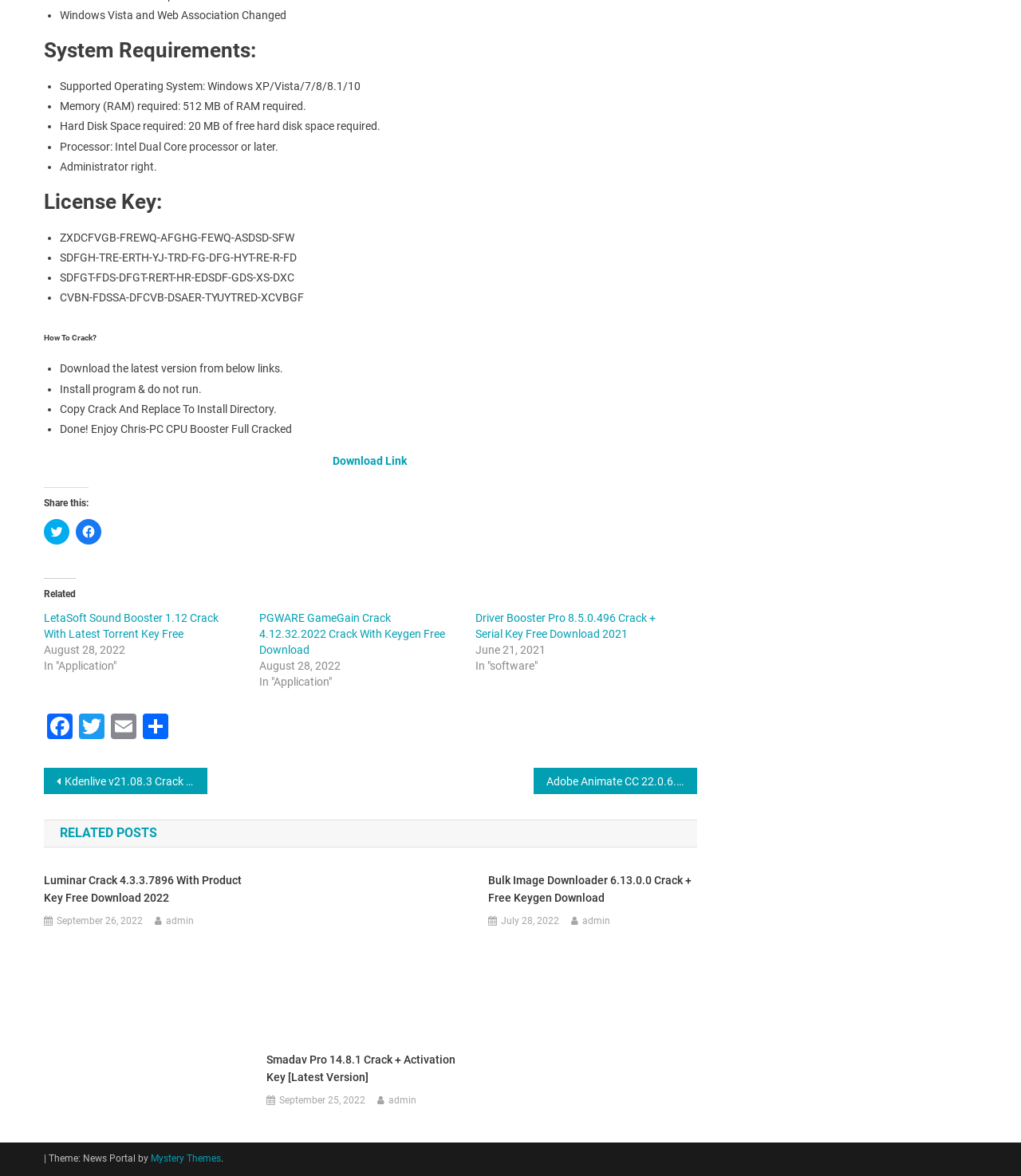Find the bounding box coordinates of the clickable area that will achieve the following instruction: "Check the latest version".

[0.059, 0.308, 0.277, 0.319]